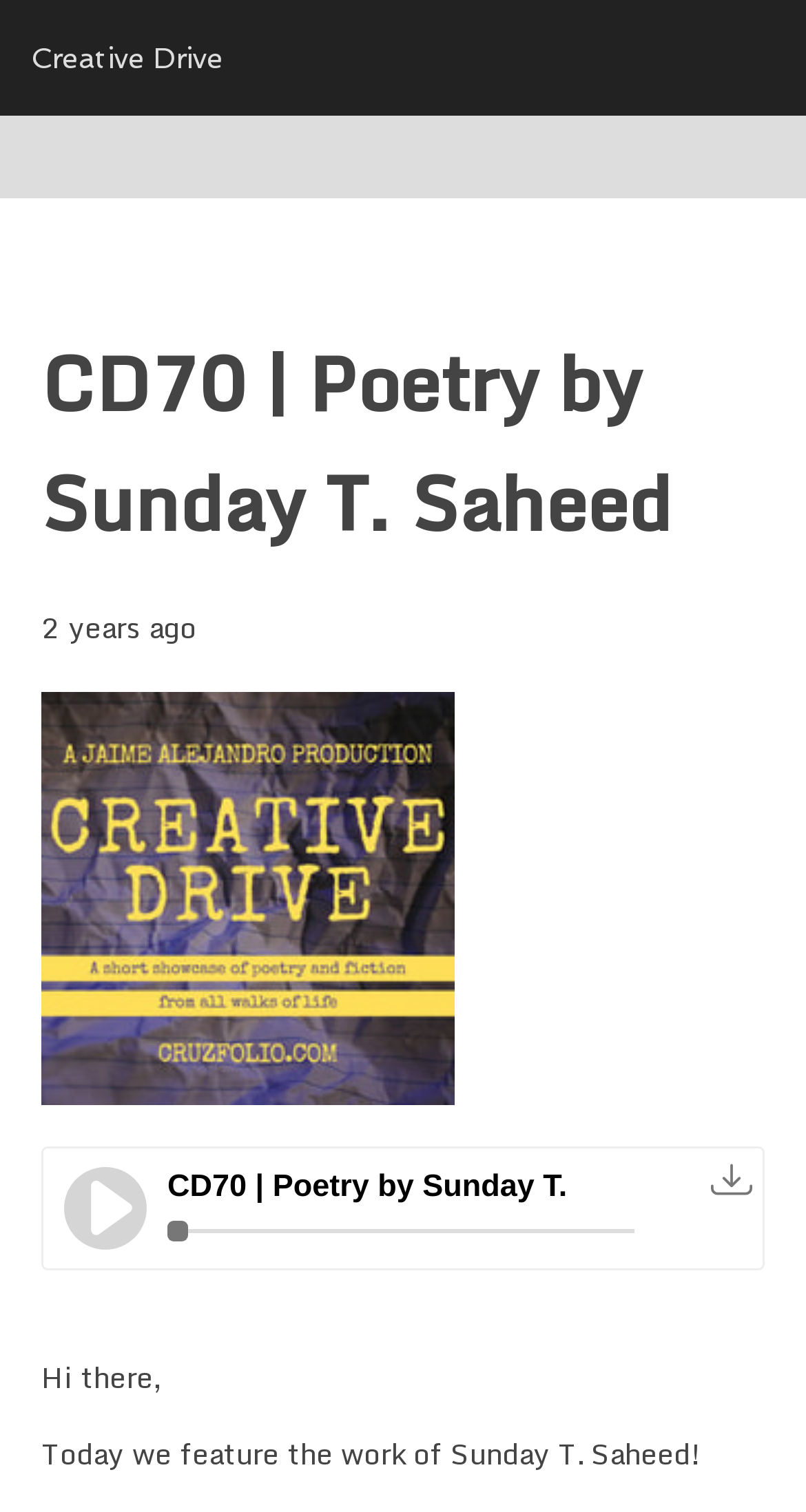What type of media is embedded in the webpage?
Based on the visual information, provide a detailed and comprehensive answer.

The webpage contains an iframe element with the description 'Audio player for CD70 | Poetry by Sunday T. Saheed', which implies that an audio player is embedded in the webpage.